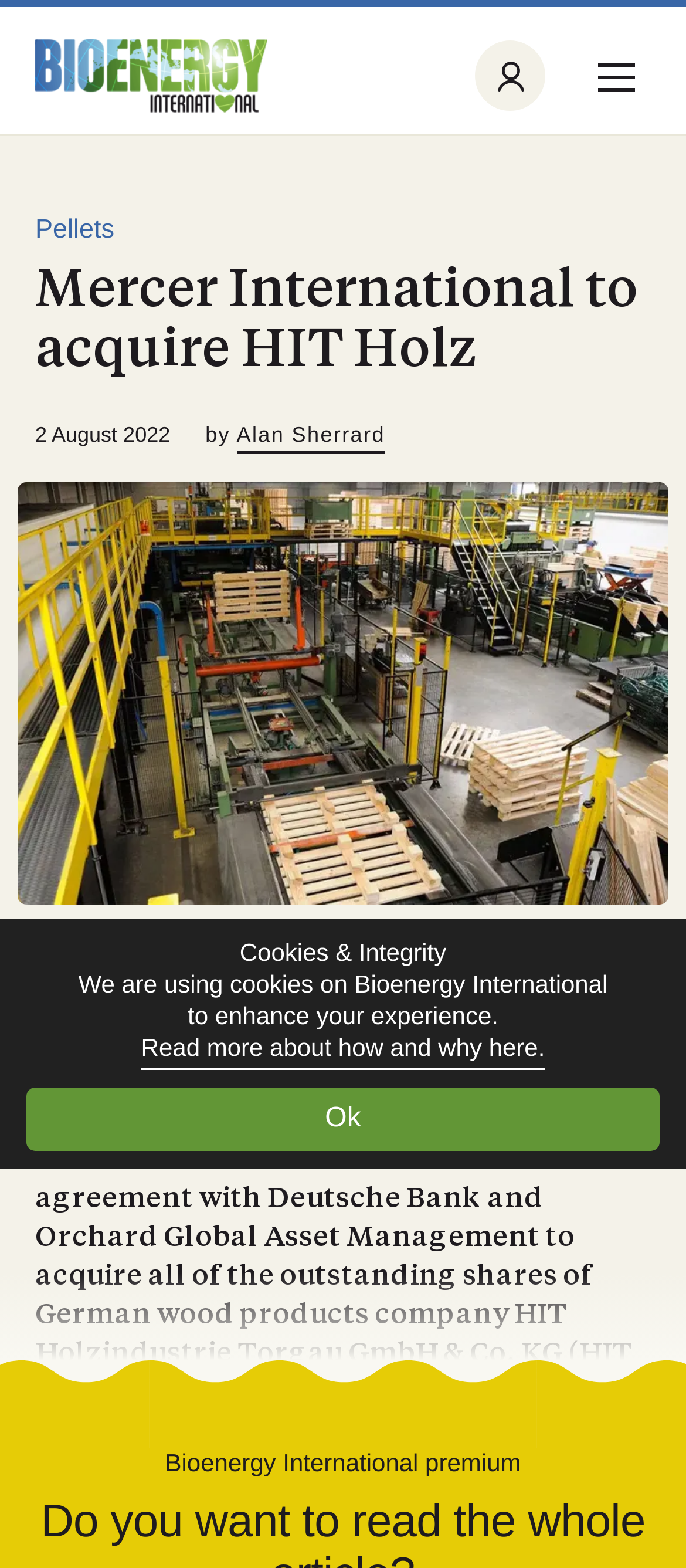What is the name of the company being acquired? From the image, respond with a single word or brief phrase.

HIT Holz